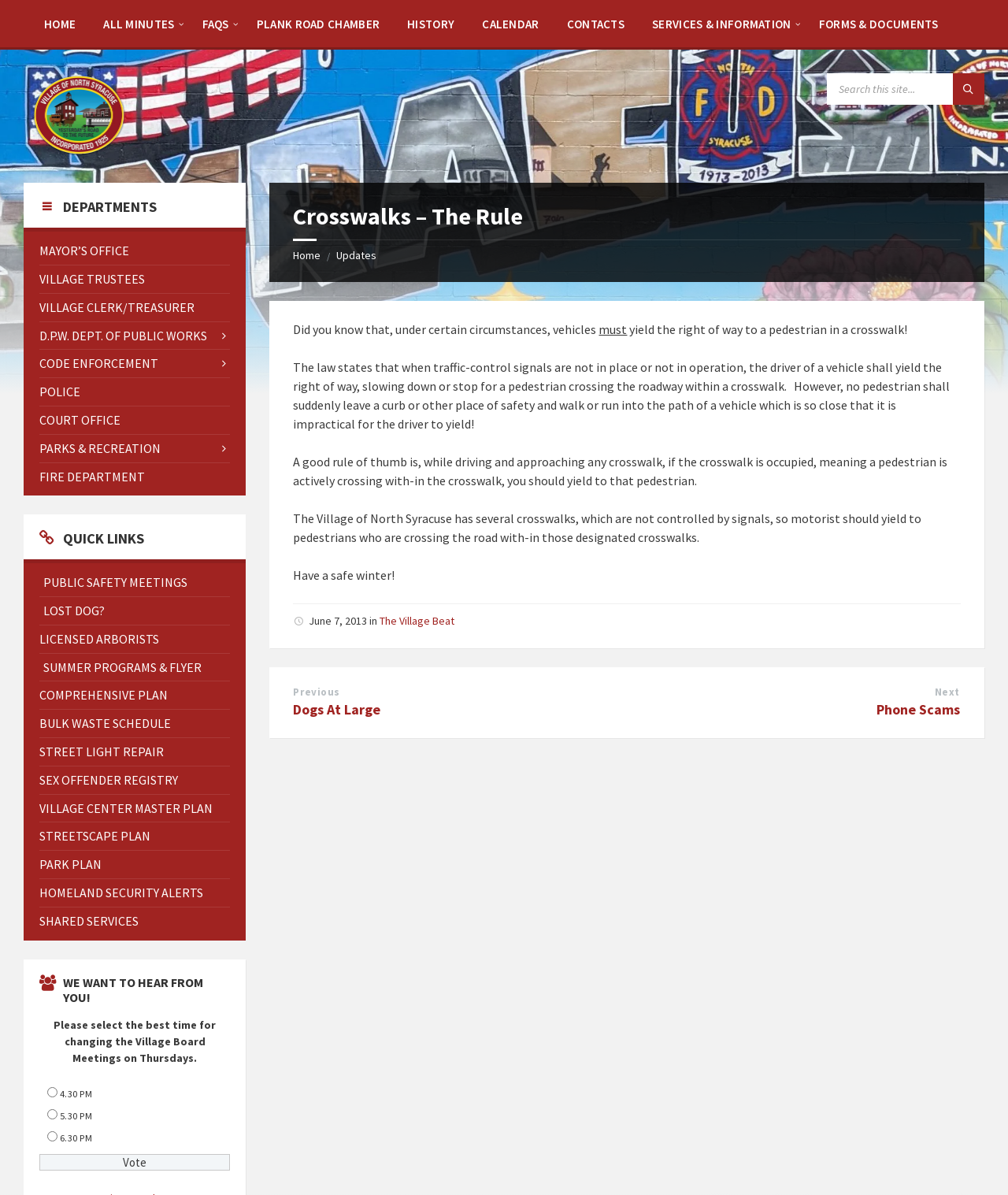Respond to the question with just a single word or phrase: 
What is the topic of the article?

Crosswalks